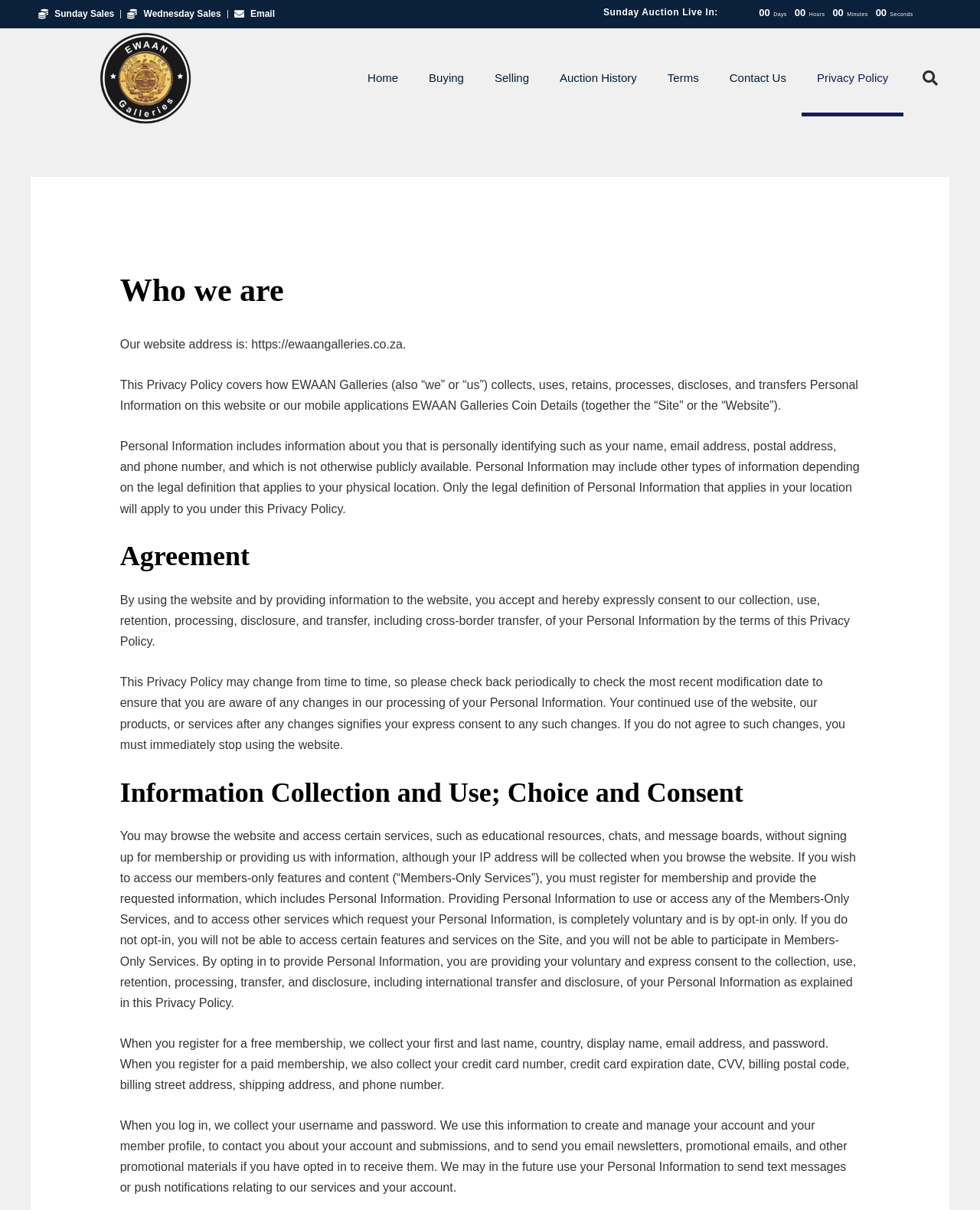Specify the bounding box coordinates of the area to click in order to execute this command: 'Click Privacy Policy'. The coordinates should consist of four float numbers ranging from 0 to 1, and should be formatted as [left, top, right, bottom].

[0.818, 0.033, 0.922, 0.096]